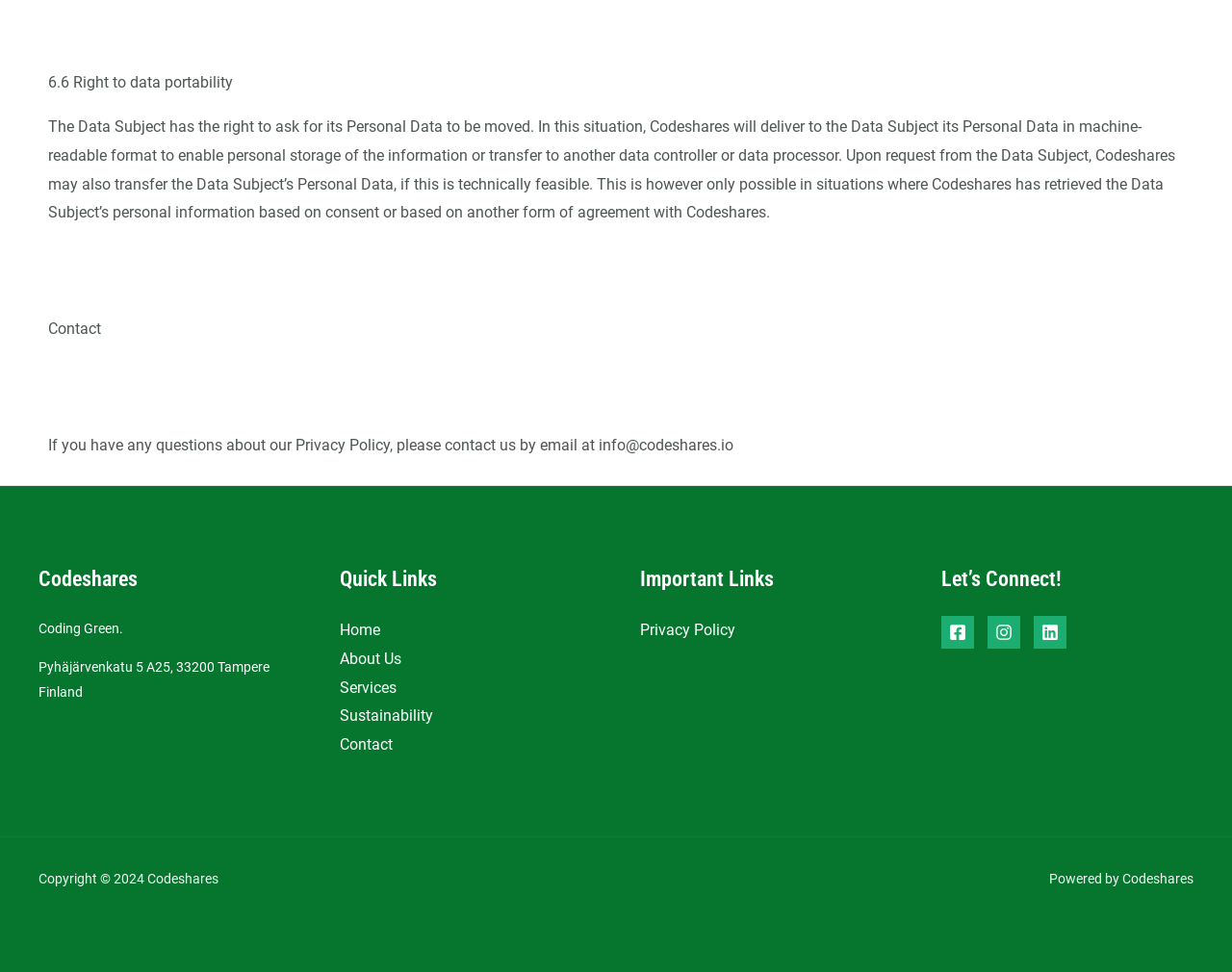Extract the bounding box coordinates for the UI element described as: "Privacy Policy".

[0.52, 0.639, 0.597, 0.658]